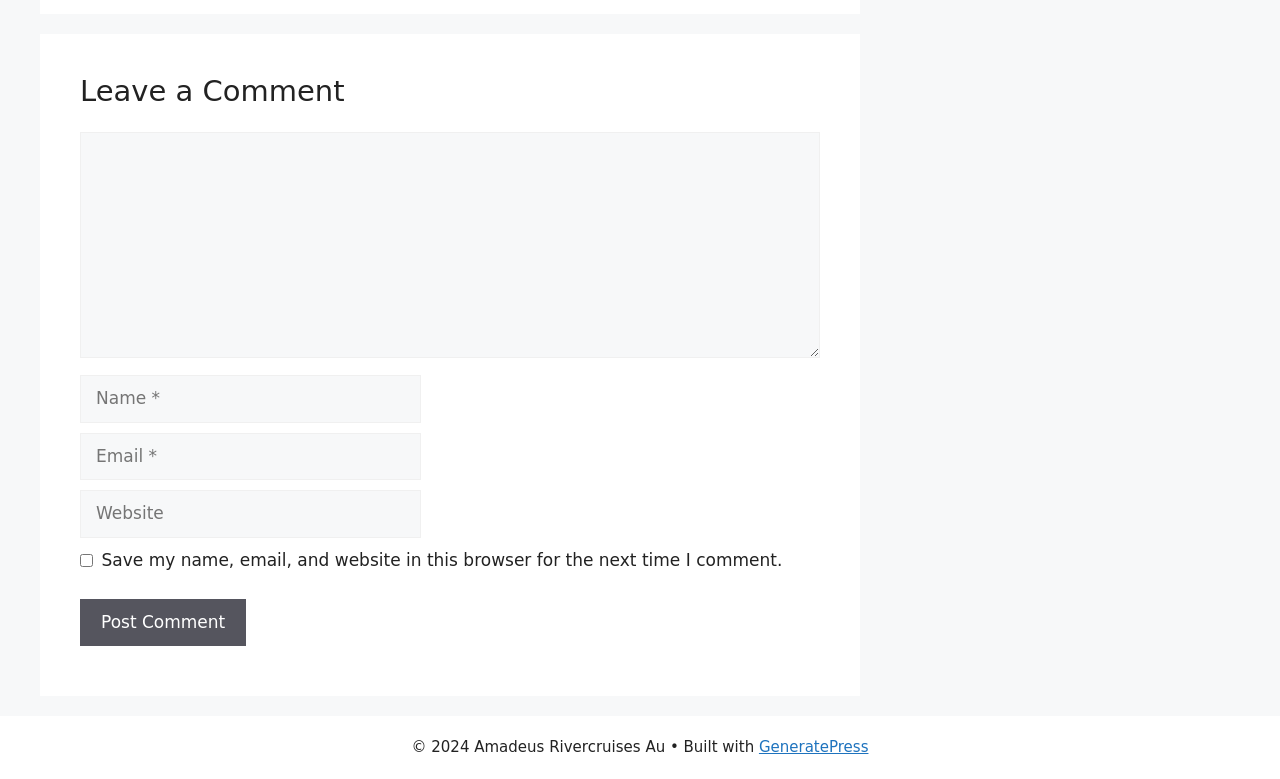Can users save their comment information for future use?
Answer the question with a thorough and detailed explanation.

Yes, users can save their comment information for future use, as indicated by the checkbox element 'Save my name, email, and website in this browser for the next time I comment.'